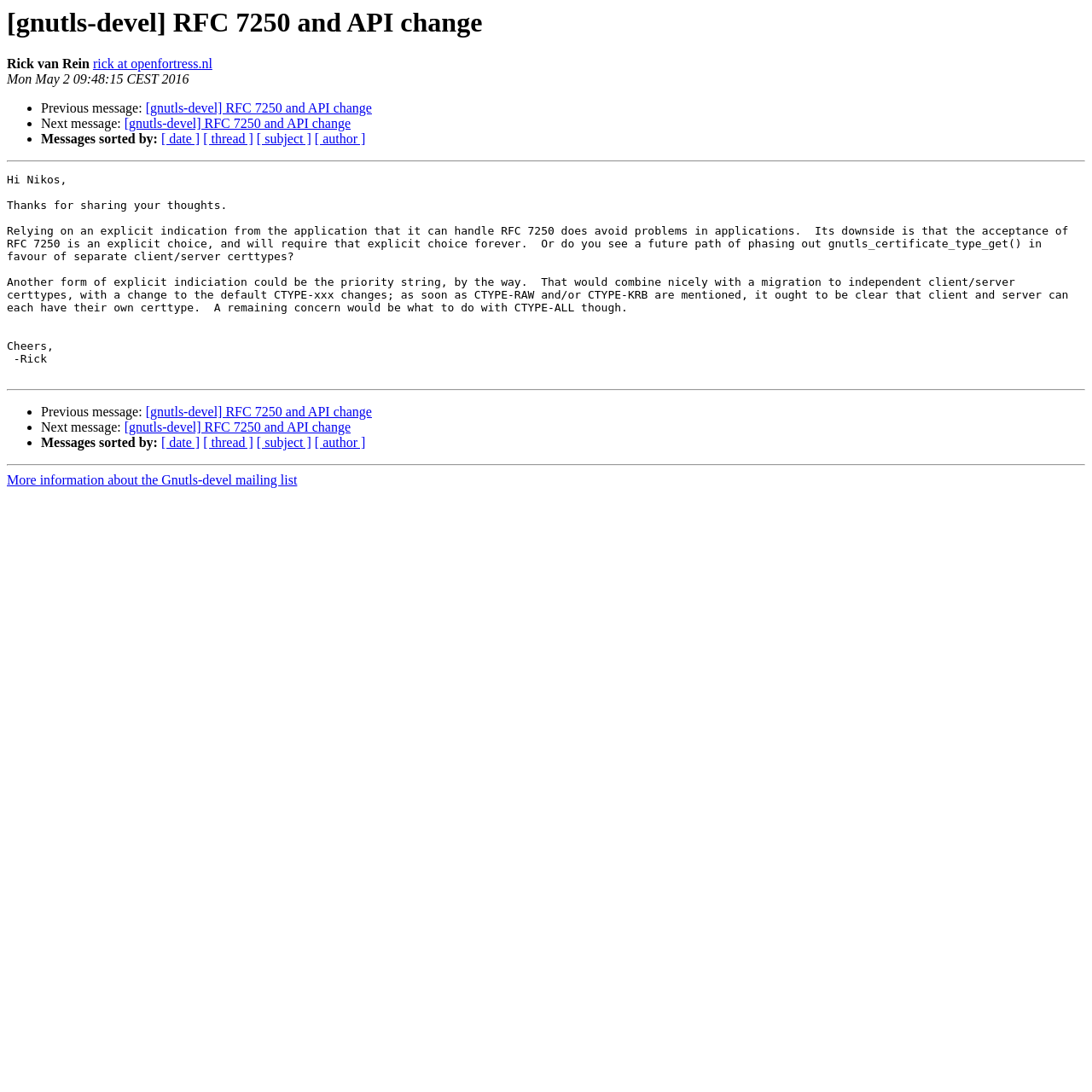Find the bounding box coordinates of the clickable area that will achieve the following instruction: "Click on the link to reply to the author".

[0.085, 0.052, 0.194, 0.065]